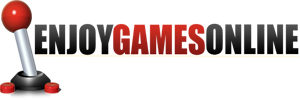With reference to the image, please provide a detailed answer to the following question: How many colors are used in the logo's text?

The logo's text features two colors: black for the words 'ENJOY' and 'ONLINE', and red for the word 'GAMES'.